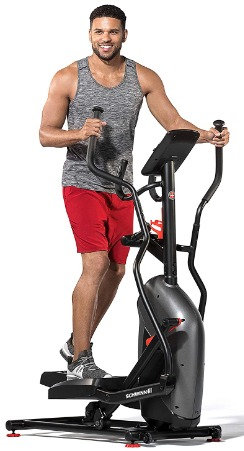What is the estimated calorie burn rate for women per hour on an elliptical machine?
Look at the image and answer the question with a single word or phrase.

450-600 calories